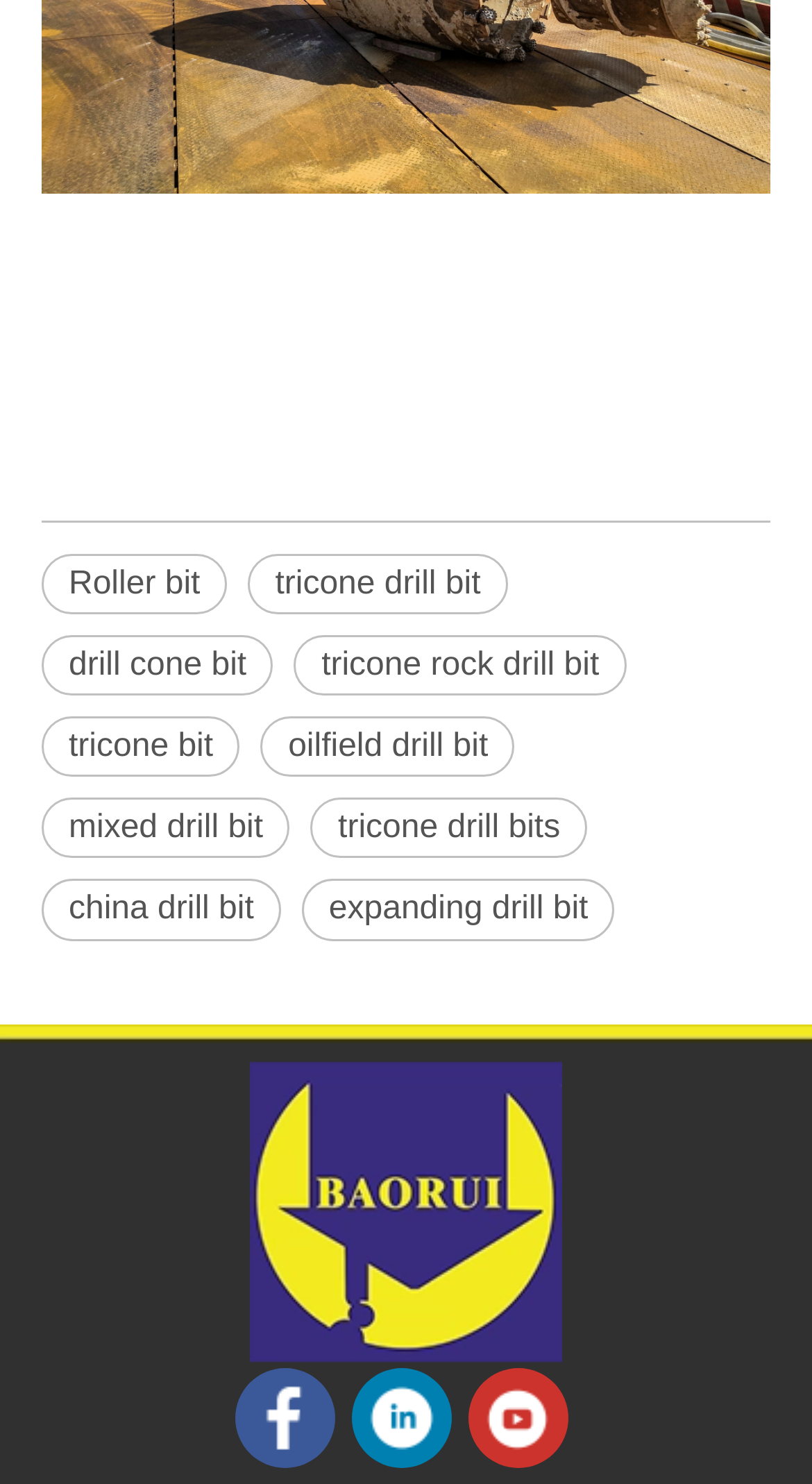Provide a single word or phrase to answer the given question: 
What is the last drill bit type mentioned?

china drill bit